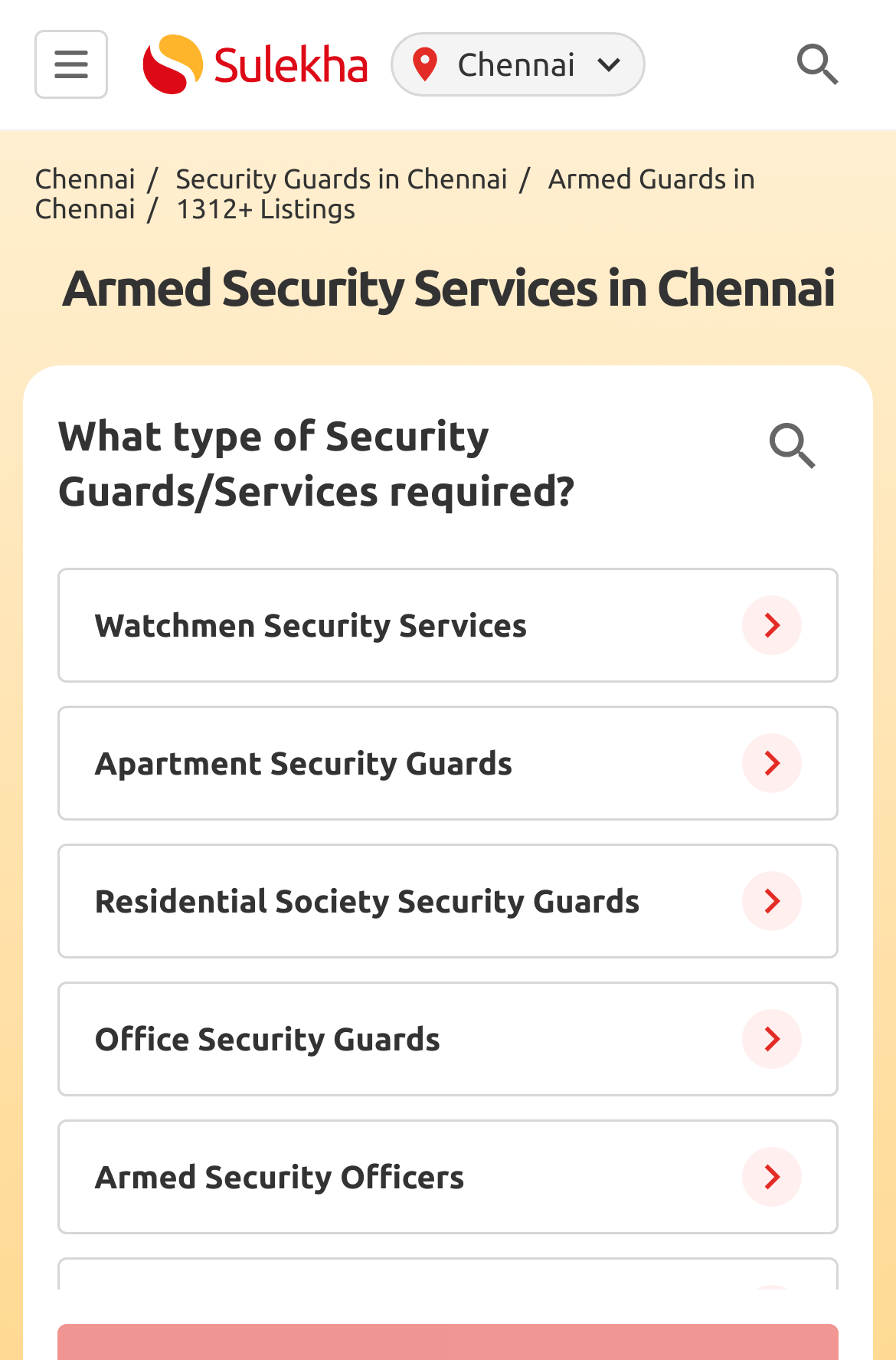Is there a logo of Sulekha on the webpage?
Use the image to answer the question with a single word or phrase.

Yes